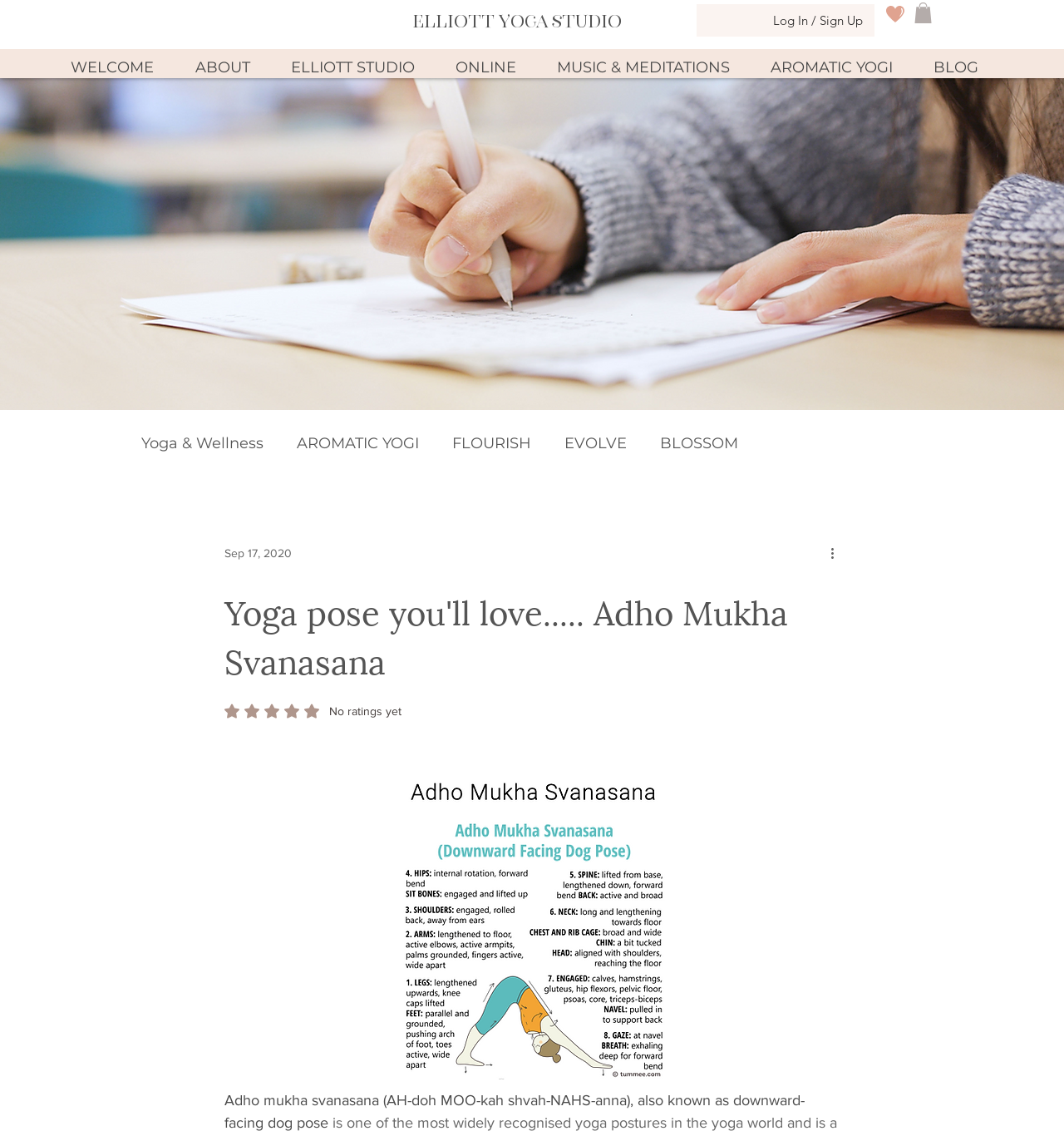Find the bounding box coordinates of the element's region that should be clicked in order to follow the given instruction: "Log in or sign up". The coordinates should consist of four float numbers between 0 and 1, i.e., [left, top, right, bottom].

[0.716, 0.006, 0.822, 0.03]